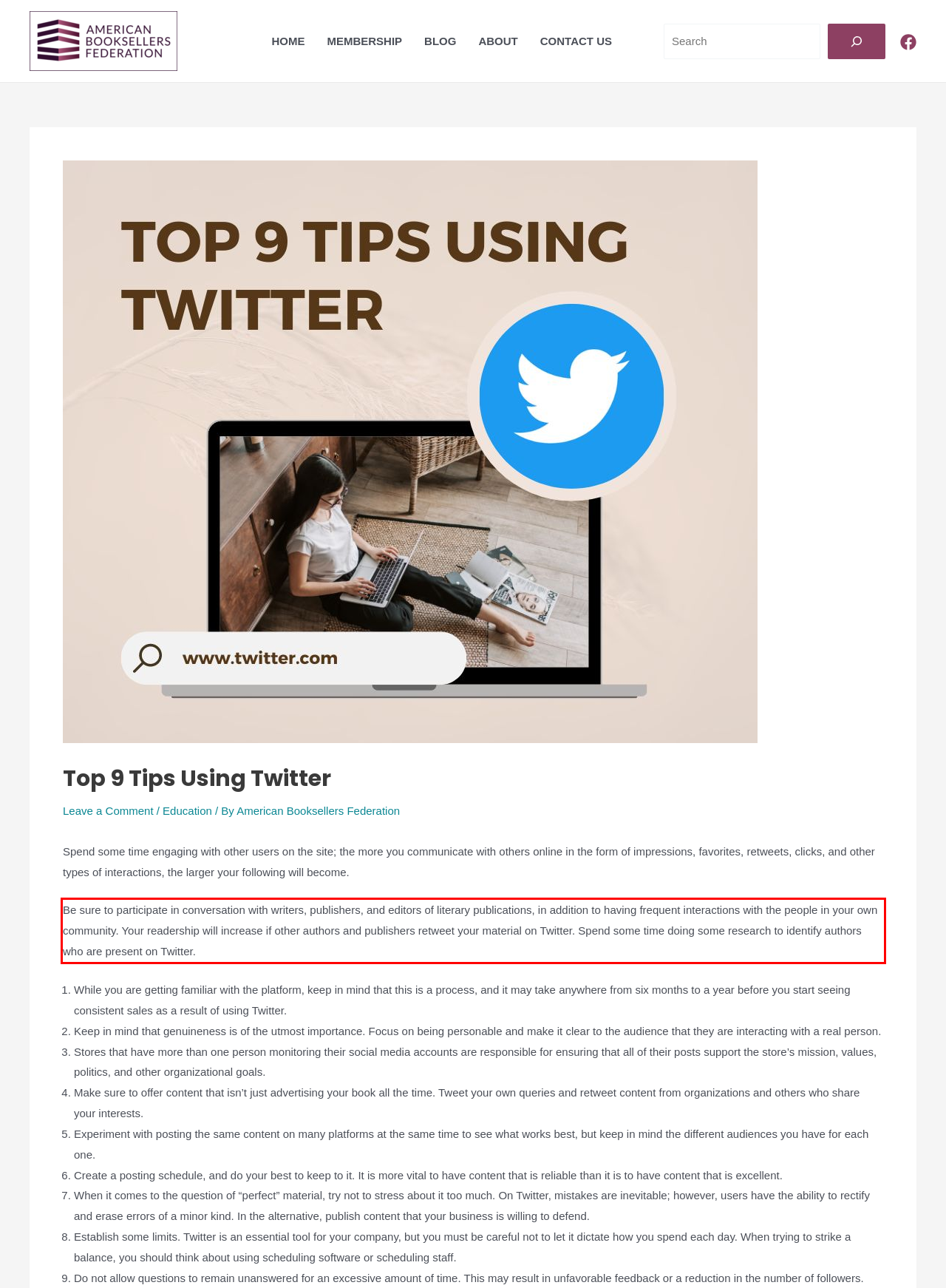You have a screenshot with a red rectangle around a UI element. Recognize and extract the text within this red bounding box using OCR.

Be sure to participate in conversation with writers, publishers, and editors of literary publications, in addition to having frequent interactions with the people in your own community. Your readership will increase if other authors and publishers retweet your material on Twitter. Spend some time doing some research to identify authors who are present on Twitter.